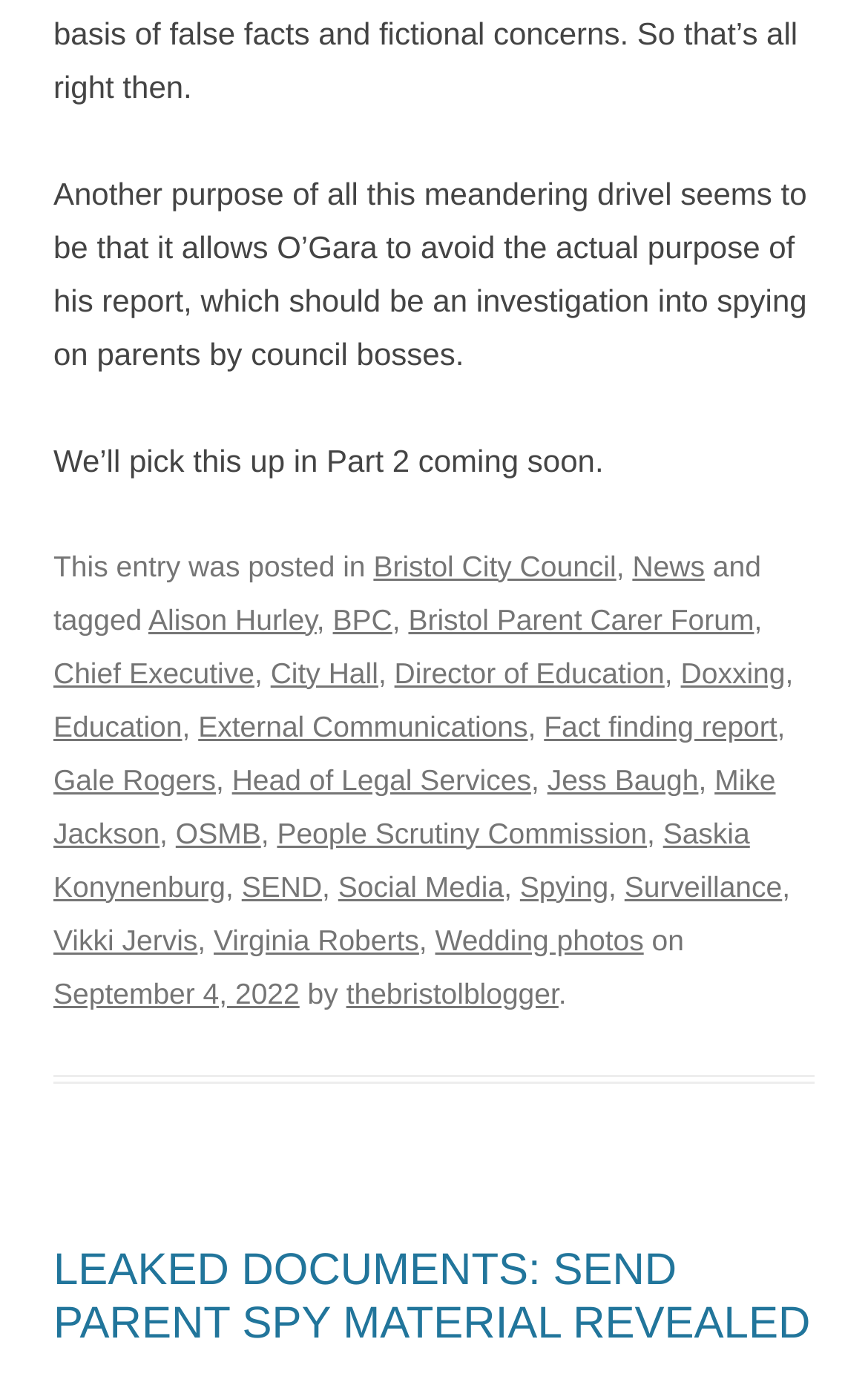Extract the bounding box coordinates for the HTML element that matches this description: "September 4, 2022". The coordinates should be four float numbers between 0 and 1, i.e., [left, top, right, bottom].

[0.062, 0.705, 0.345, 0.729]